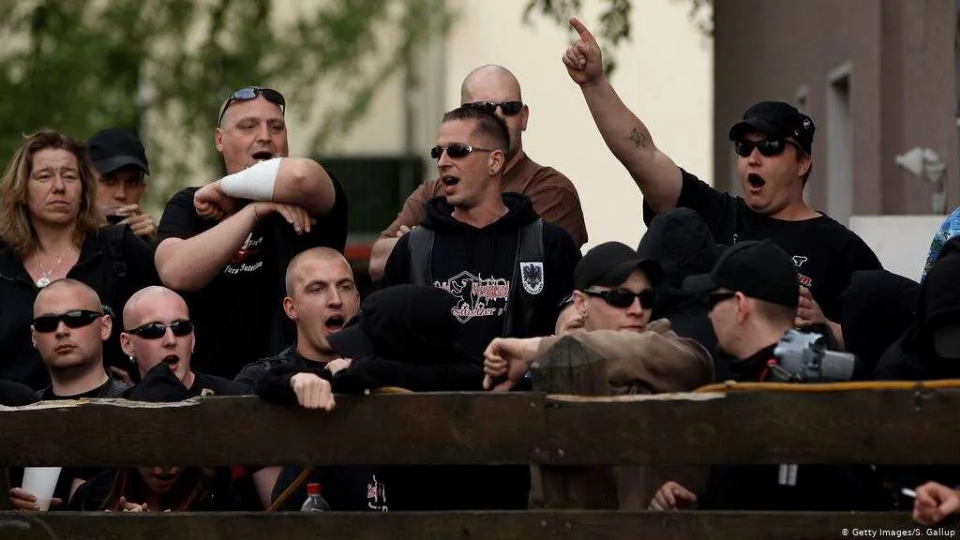Give a detailed account of what is happening in the image.

The image depicts a gathering of individuals who appear to be affiliated with the far-right neo-Nazi group known as "Sturmbrigade 44." Many of the participants are shown with shaved heads and wearing black clothing, characteristic of extremist movements. They are visibly expressing their sentiments, with several individuals shouting and raising their arms, possibly in a show of solidarity or protest. In the background, a woman stands with a serious expression, contrasting with the more animated responses of the men around her. This scene captures a moment of tension and confrontation indicative of the activities that led to Germany's decision to ban the group and seize their cache of weapons, as stated by Interior Minister Horst Seehofer. The broader context highlights ongoing societal challenges related to far-right extremism.